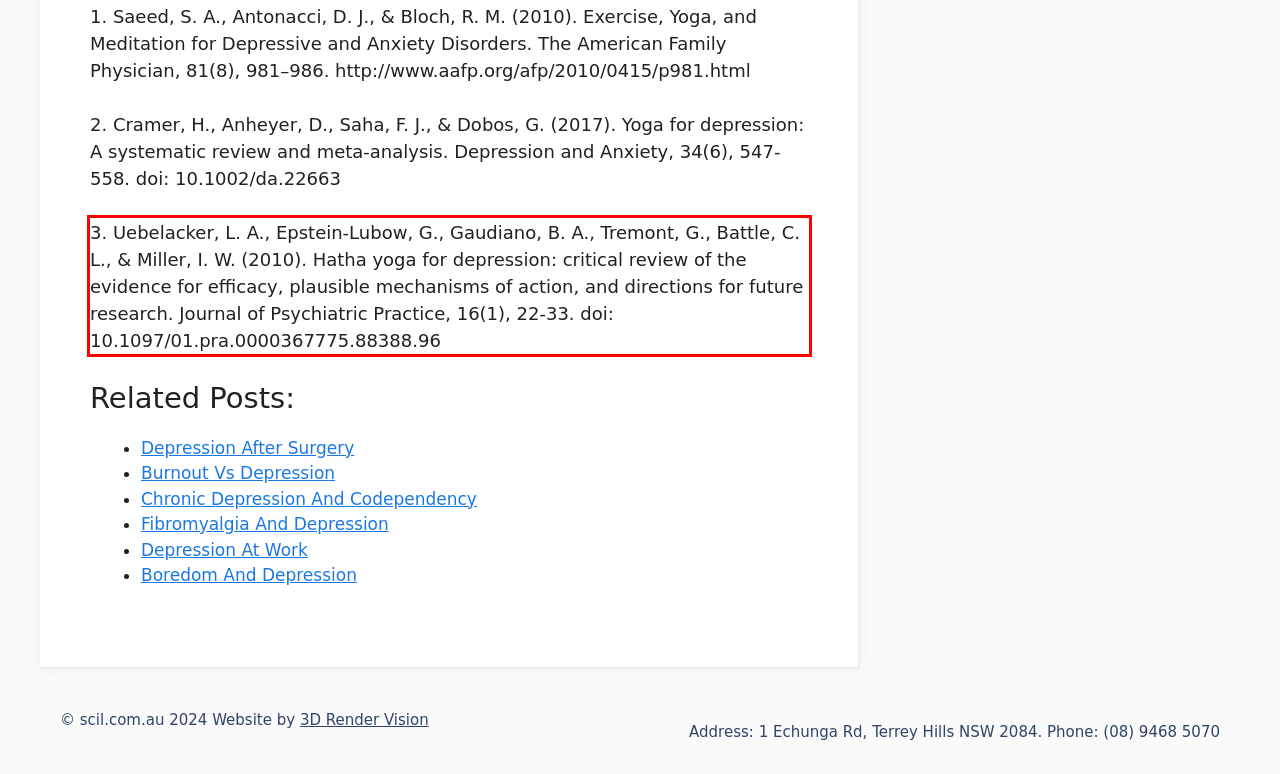Using the provided webpage screenshot, recognize the text content in the area marked by the red bounding box.

3. Uebelacker, L. A., Epstein-Lubow, G., Gaudiano, B. A., Tremont, G., Battle, C. L., & Miller, I. W. (2010). Hatha yoga for depression: critical review of the evidence for efficacy, plausible mechanisms of action, and directions for future research. Journal of Psychiatric Practice, 16(1), 22-33. doi: 10.1097/01.pra.0000367775.88388.96